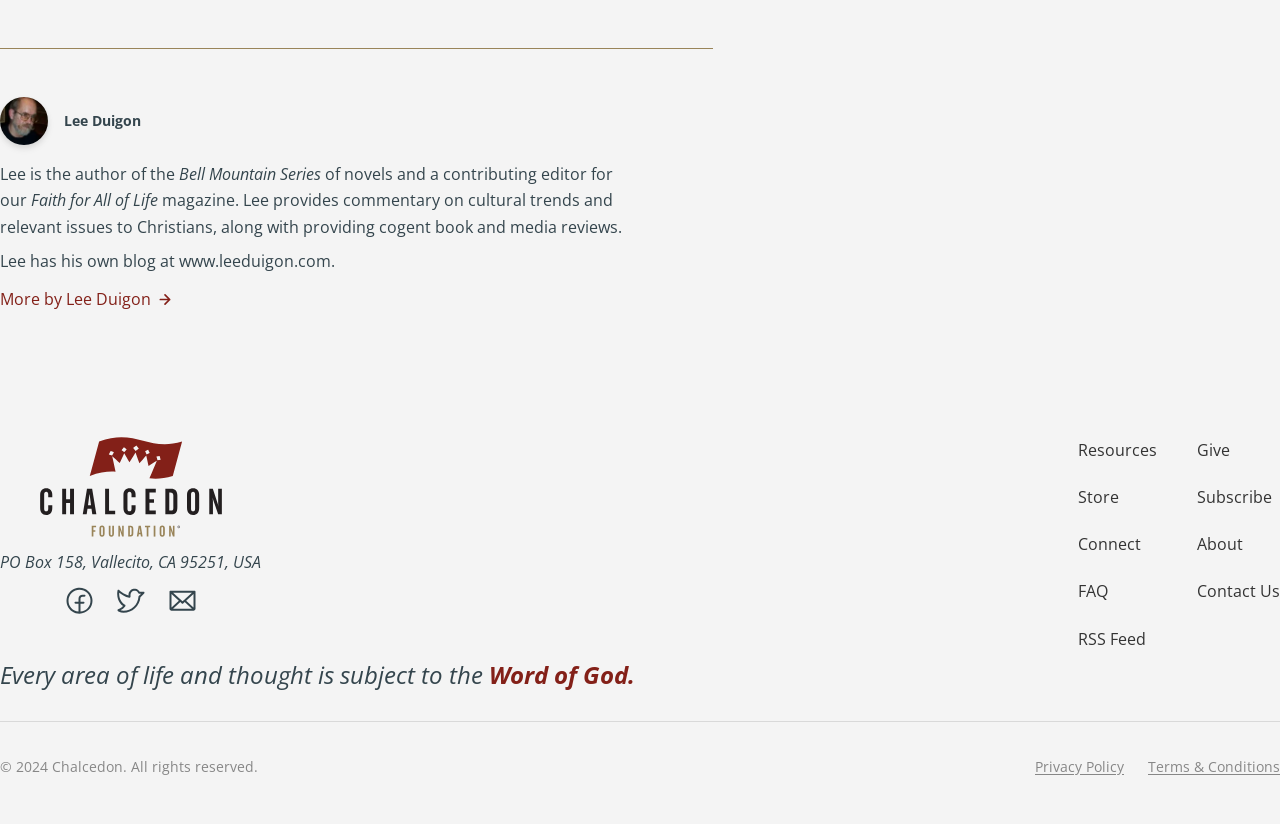Who is the author of the Bell Mountain Series?
Refer to the image and respond with a one-word or short-phrase answer.

Lee Duigon